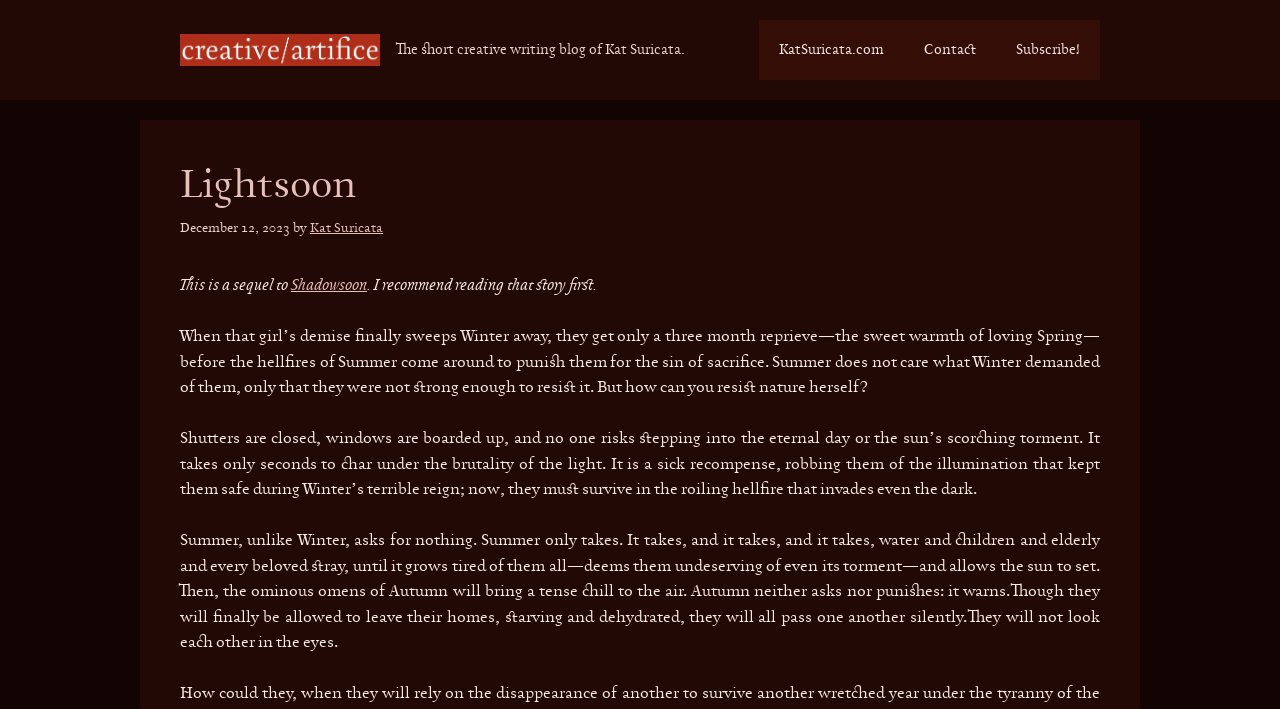Please determine the bounding box of the UI element that matches this description: KatSuricata.com. The coordinates should be given as (top-left x, top-left y, bottom-right x, bottom-right y), with all values between 0 and 1.

[0.593, 0.028, 0.706, 0.113]